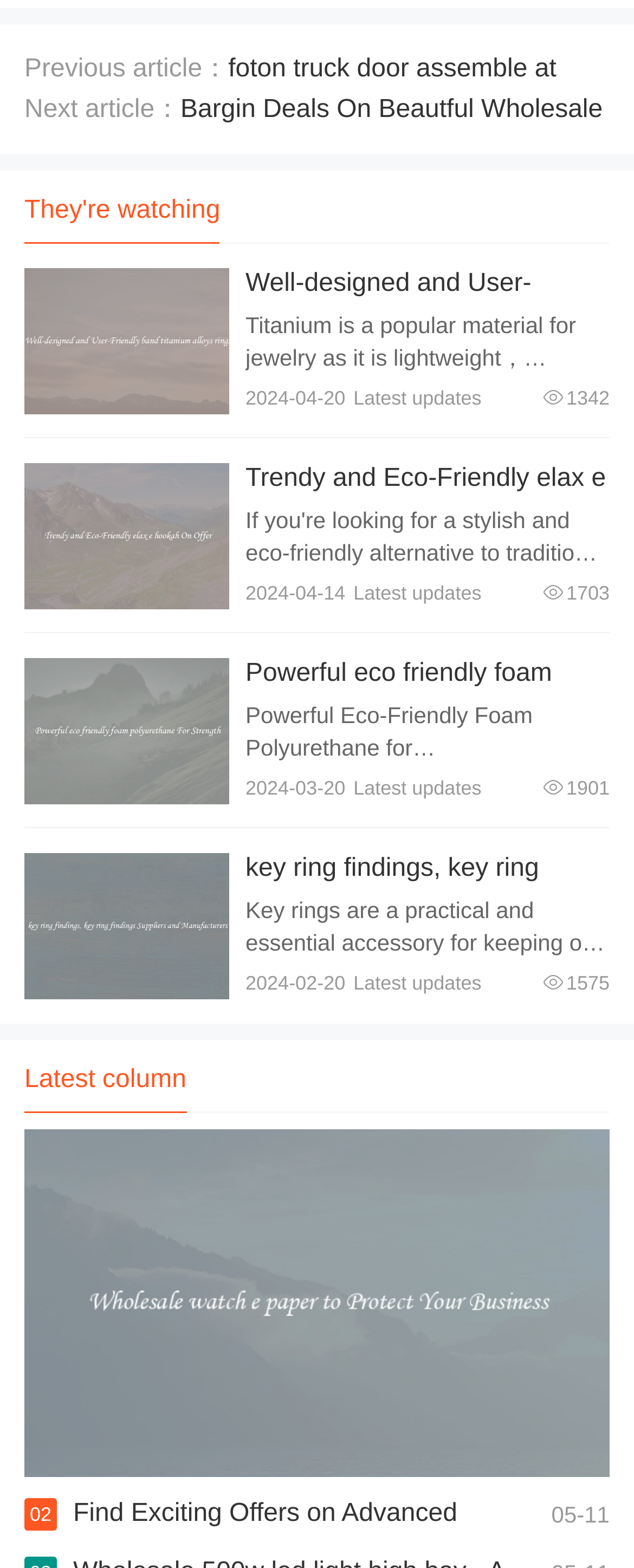Answer the question in a single word or phrase:
What is the number next to 'Latest updates' on the first article?

1342